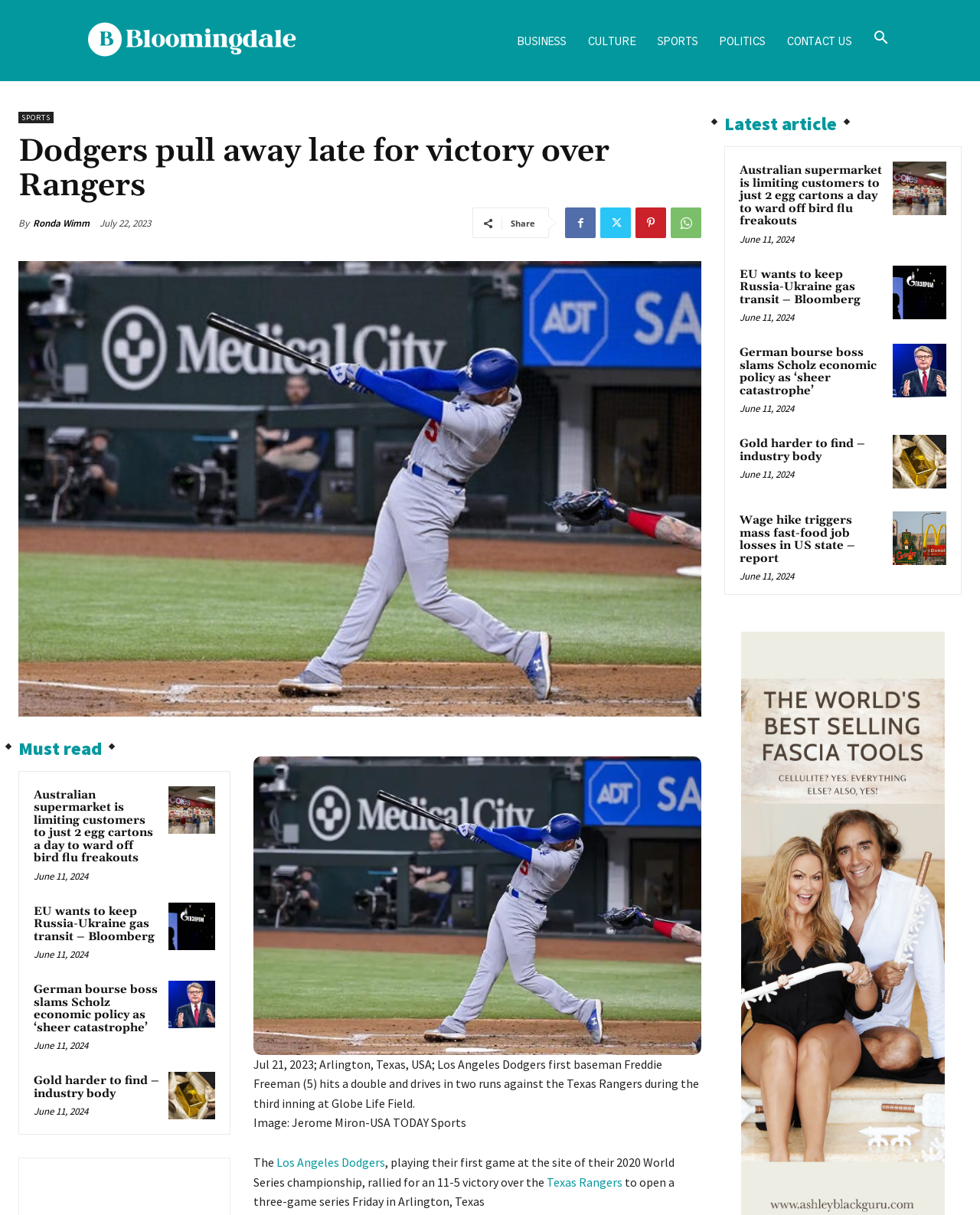Determine the bounding box coordinates of the section to be clicked to follow the instruction: "View Australian supermarket is limiting customers to just 2 egg cartons a day to ward off bird flu freakouts article". The coordinates should be given as four float numbers between 0 and 1, formatted as [left, top, right, bottom].

[0.172, 0.647, 0.22, 0.686]